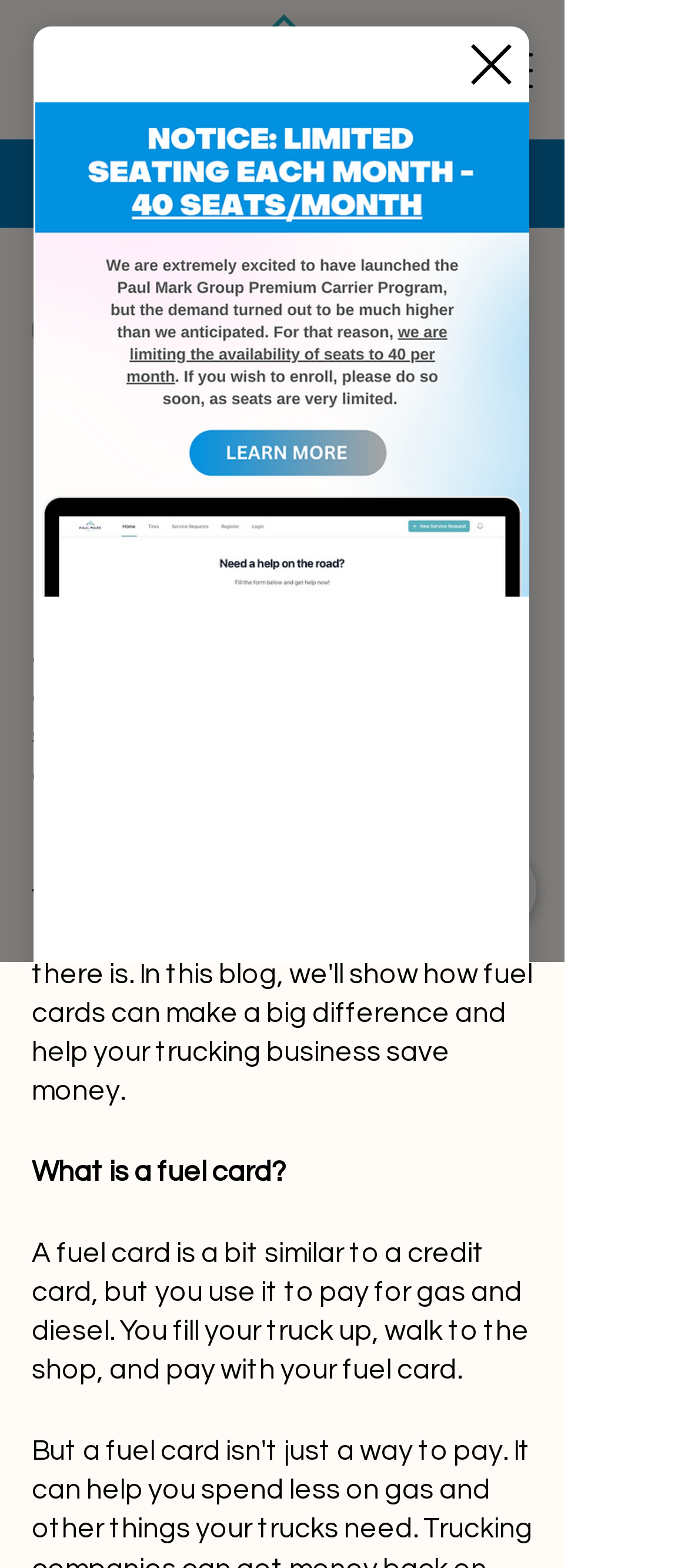Please find and report the primary heading text from the webpage.

Understanding Fuel Cards for Trucking Companies